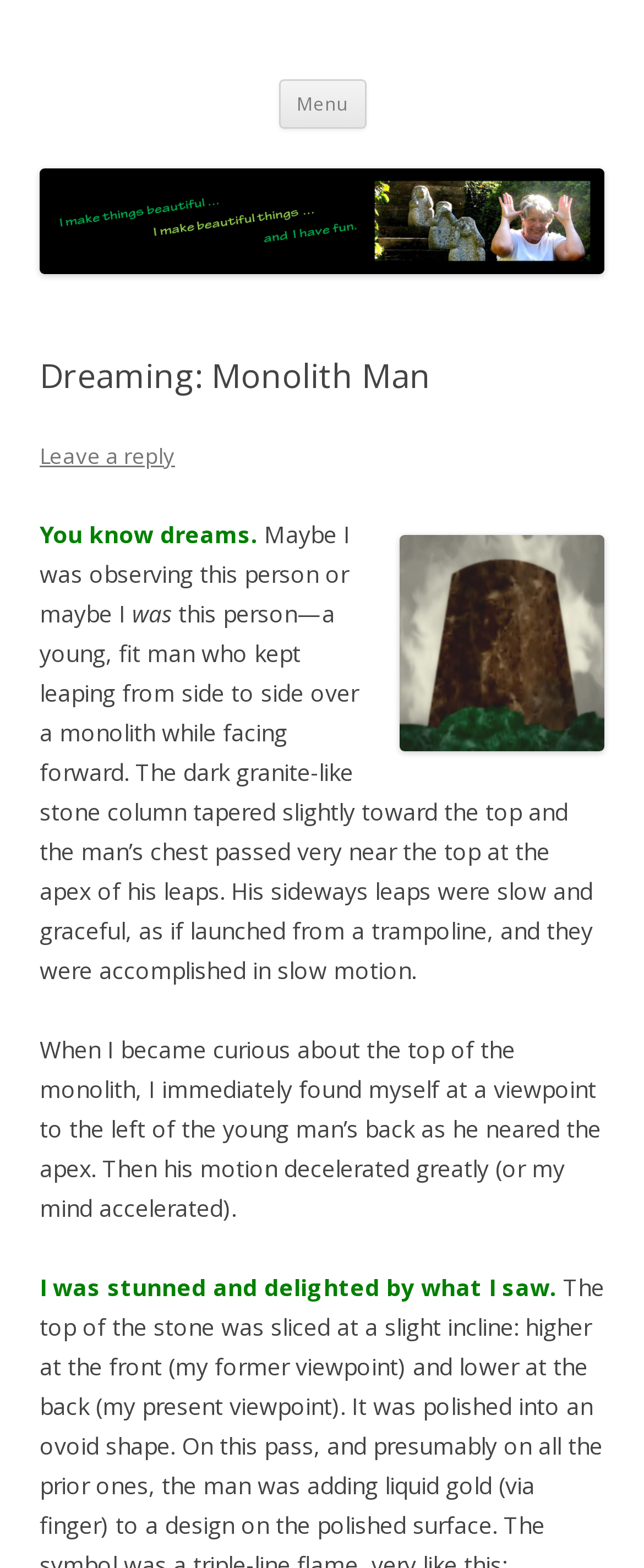Identify the bounding box coordinates for the UI element described as follows: "JO LIGHTFOOT". Ensure the coordinates are four float numbers between 0 and 1, formatted as [left, top, right, bottom].

[0.062, 0.025, 0.49, 0.058]